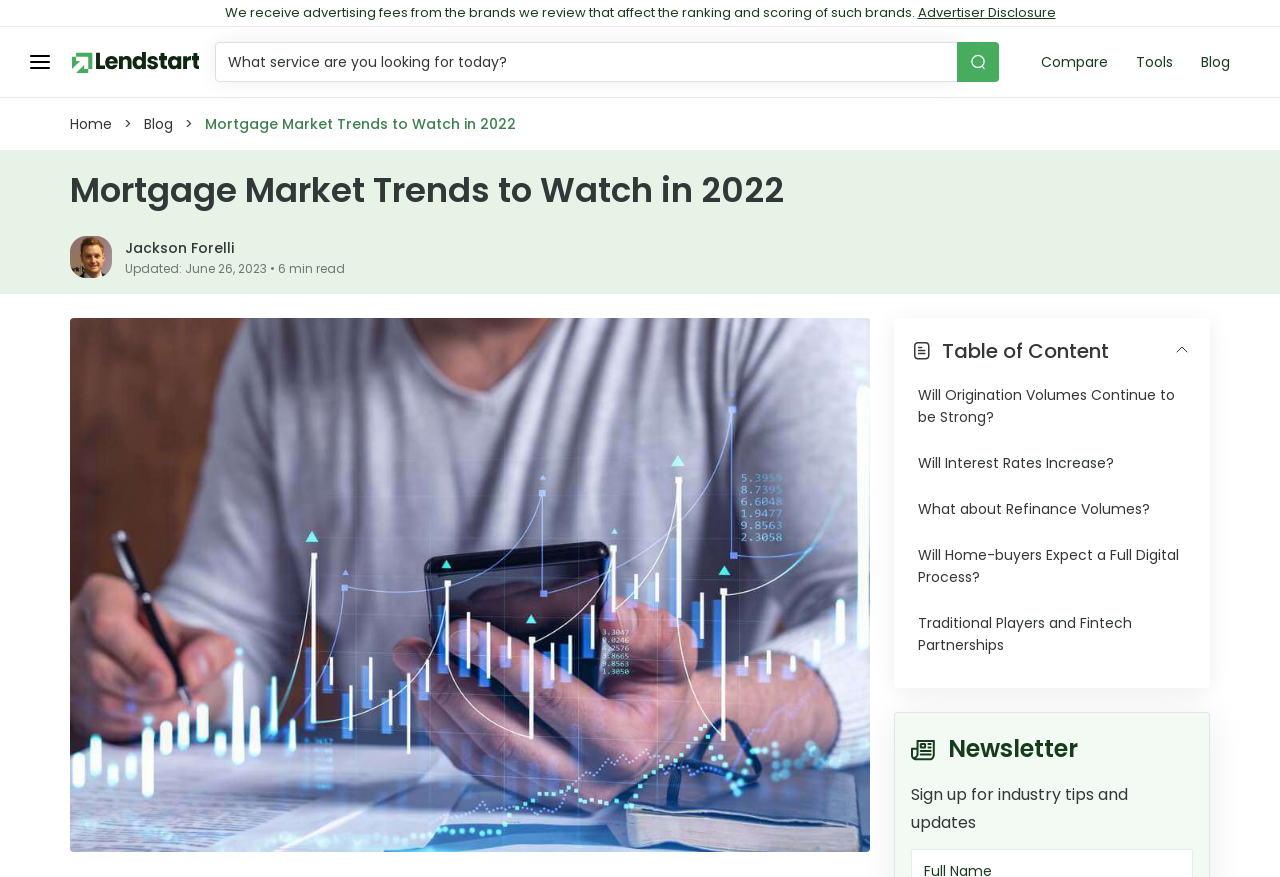Please locate the bounding box coordinates of the element that needs to be clicked to achieve the following instruction: "Click the menu button". The coordinates should be four float numbers between 0 and 1, i.e., [left, top, right, bottom].

[0.019, 0.052, 0.044, 0.089]